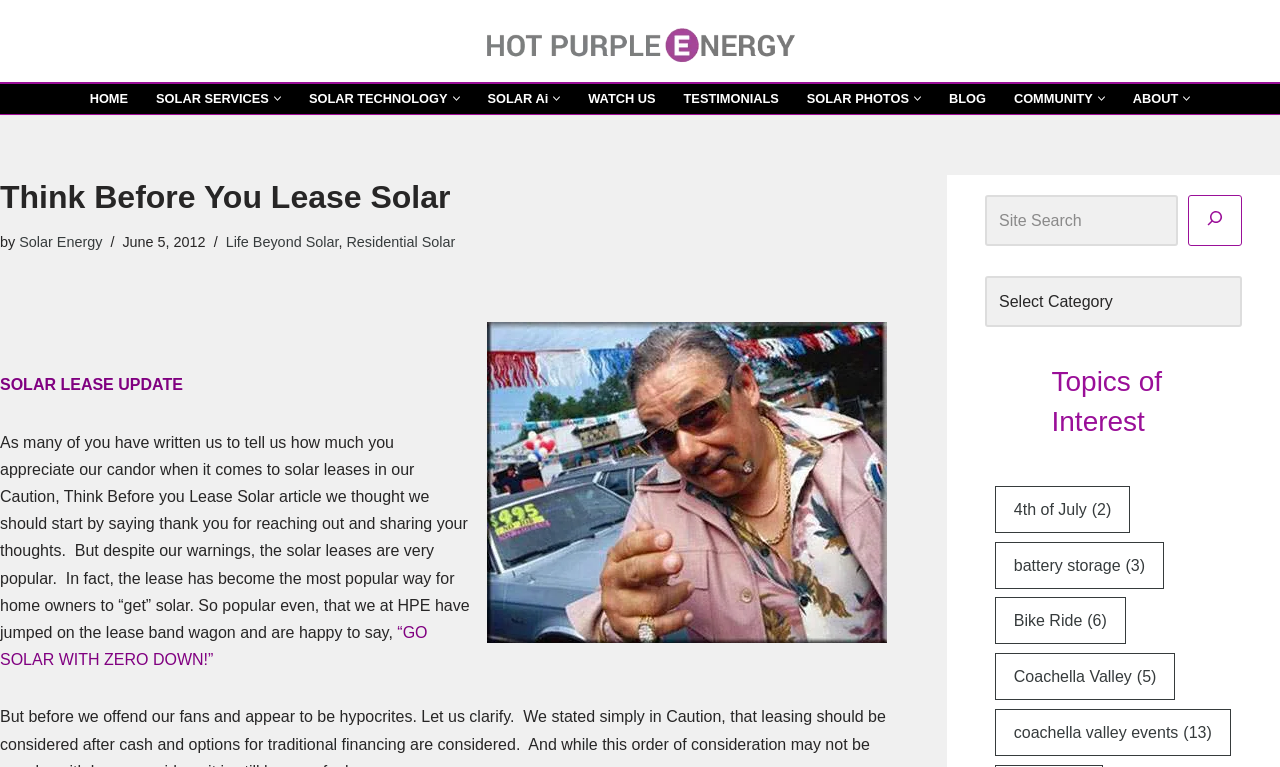Please find the bounding box coordinates of the clickable region needed to complete the following instruction: "Open the 'SOLAR SERVICES' submenu". The bounding box coordinates must consist of four float numbers between 0 and 1, i.e., [left, top, right, bottom].

[0.122, 0.12, 0.21, 0.138]